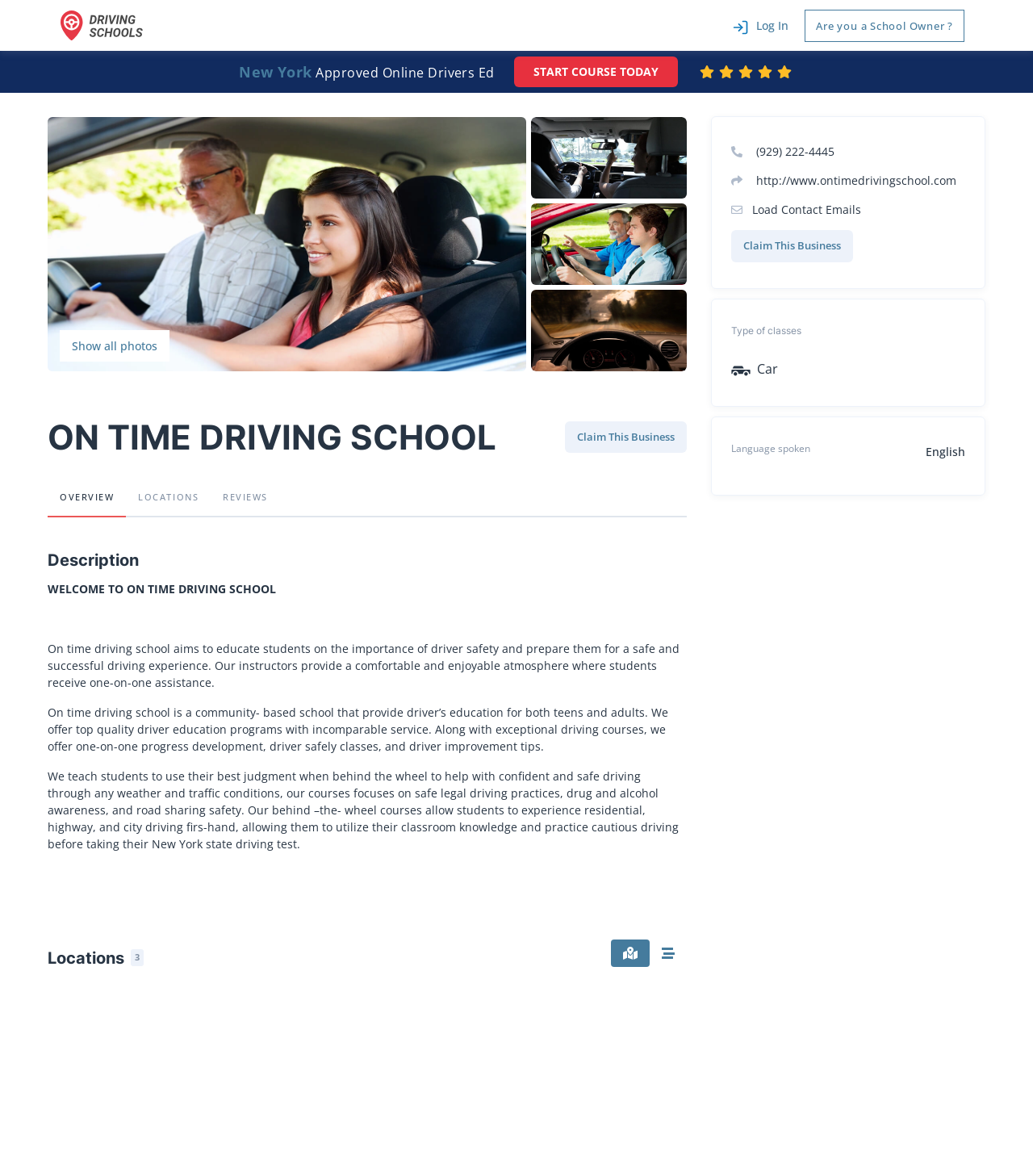Using the information in the image, give a detailed answer to the following question: How many locations does the driving school have?

The number of locations can be found in the 'Locations' section of the webpage, where it is written as 'Locations 3'. This suggests that the driving school has three locations.